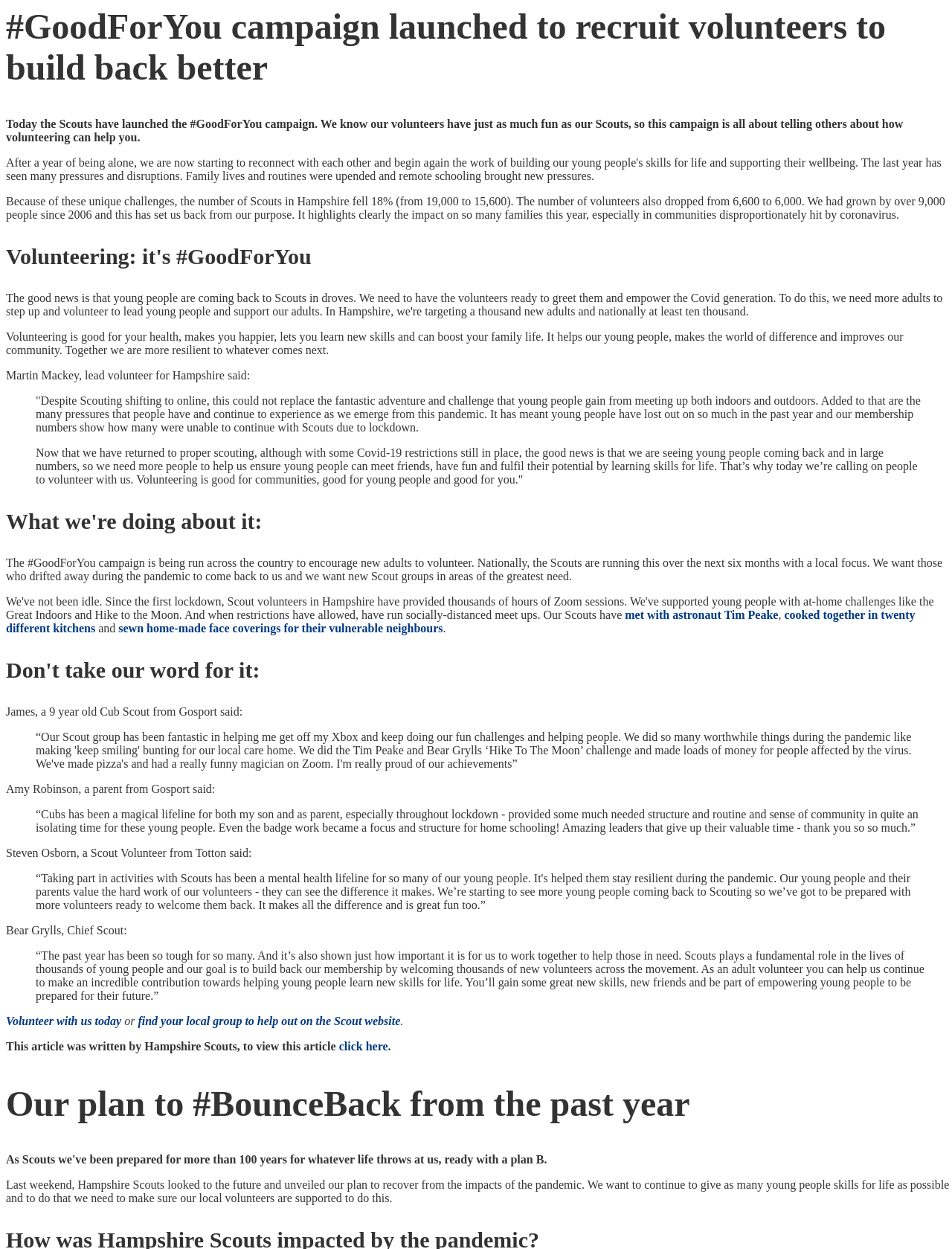Why did the number of Scouts in Hampshire fall?
Using the image, provide a concise answer in one word or a short phrase.

Coronavirus